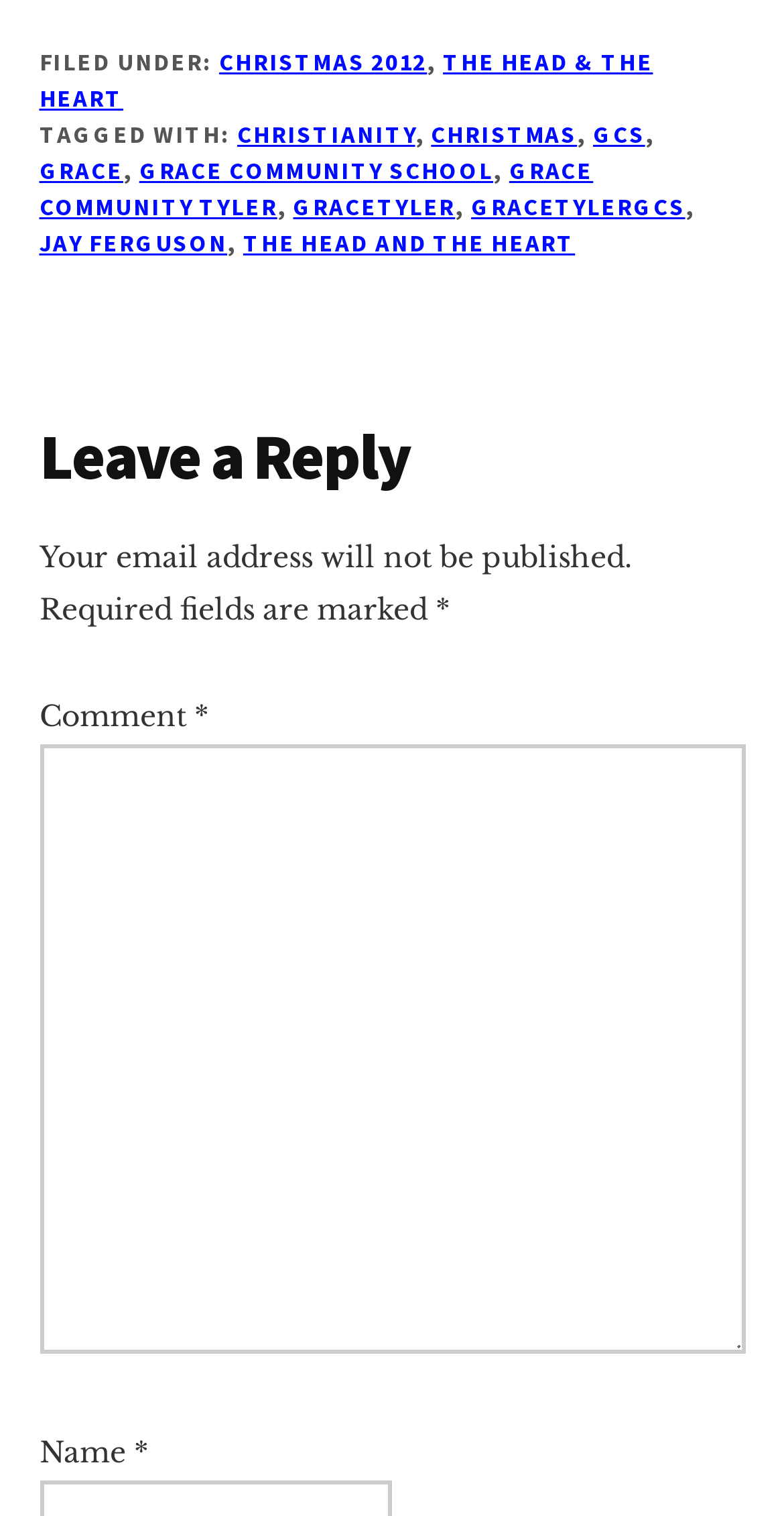Find the bounding box coordinates of the element to click in order to complete the given instruction: "Click on the link to GRACE COMMUNITY SCHOOL."

[0.178, 0.102, 0.629, 0.121]